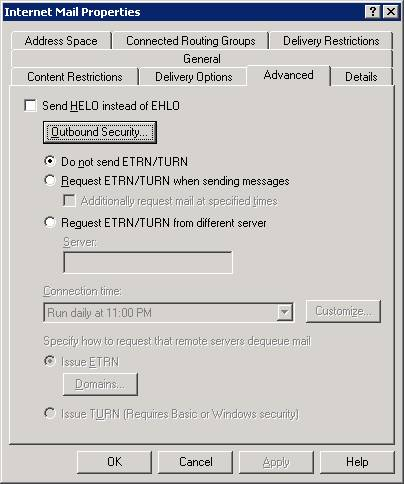Create a detailed narrative for the image.

The image depicts a dialog window titled "Internet Mail Properties," which contains settings for configuring email server options. In the "Delivery Options" tab, several checkboxes are visible, including options related to the protocol and security settings for outgoing emails. Notably, there's an emphasis on “Outbound Security” with associated options that can enhance the security of email transmissions. Users can specify connection times and manage how remote servers handle requests. The interface is designed for administrators to fine-tune server settings, ensuring both security and effective message delivery. Various input fields and selectable options provide a comprehensive overview of the configurations available for managing internet mail properties.